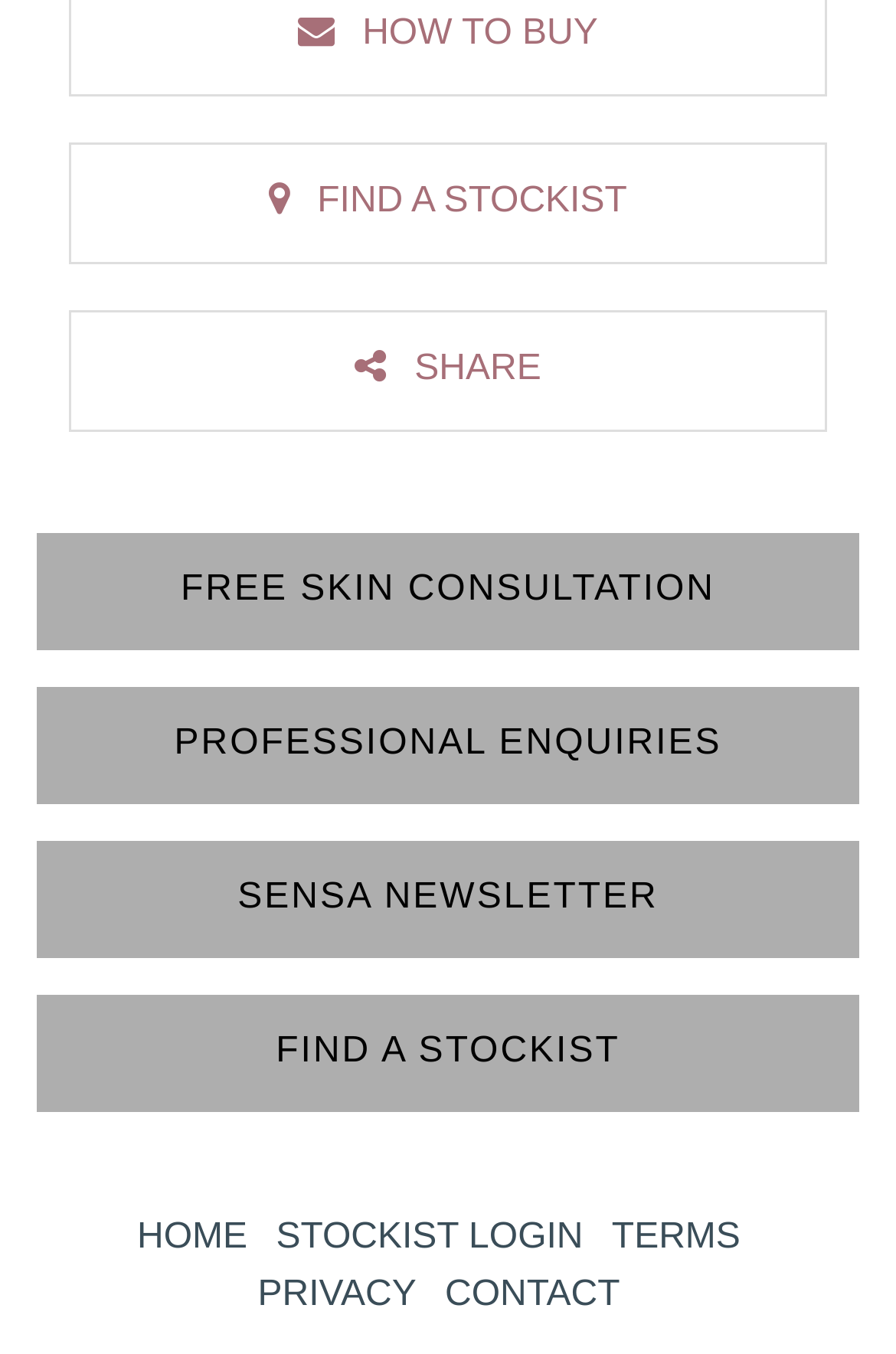Please find the bounding box coordinates of the clickable region needed to complete the following instruction: "Login as a stockist". The bounding box coordinates must consist of four float numbers between 0 and 1, i.e., [left, top, right, bottom].

[0.308, 0.899, 0.651, 0.928]